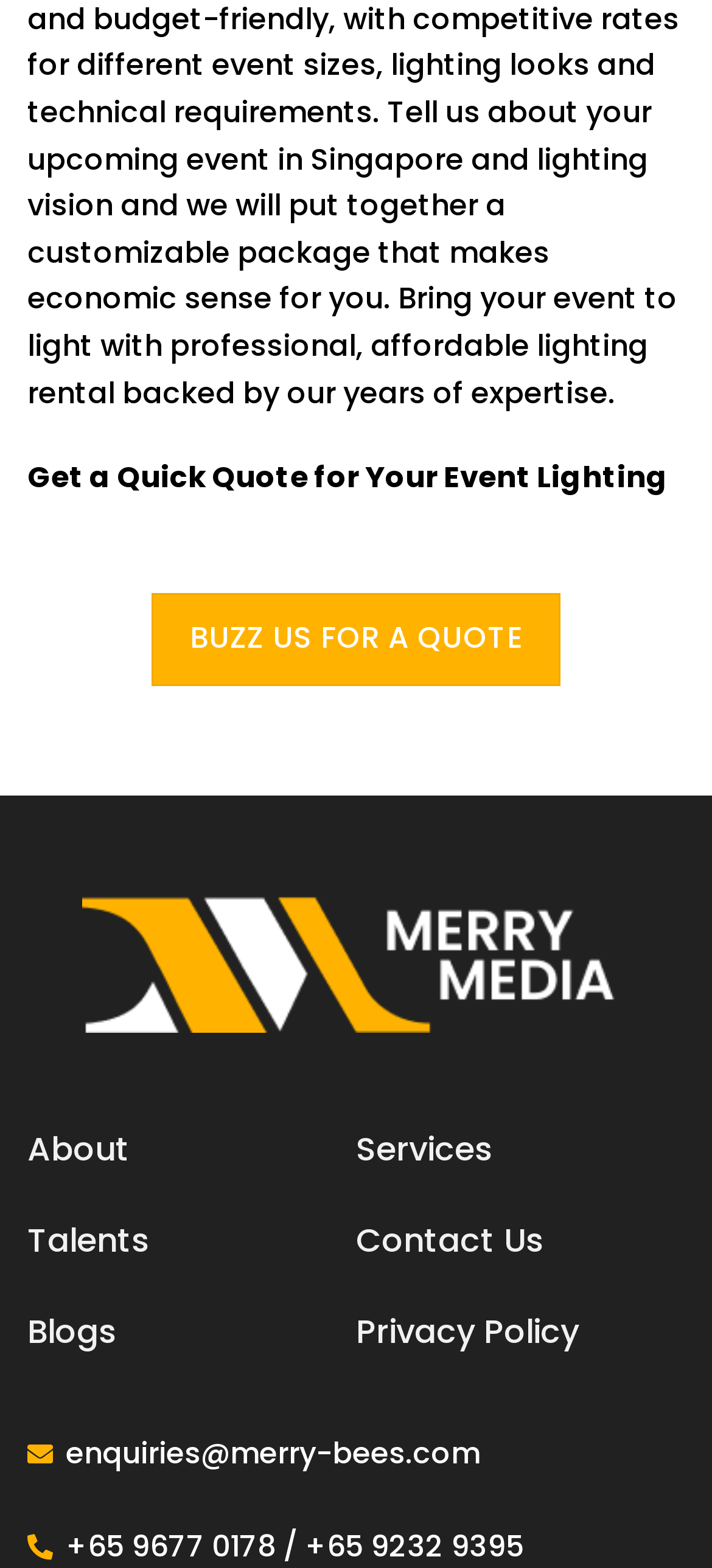Determine the coordinates of the bounding box for the clickable area needed to execute this instruction: "Get a quote for an event".

[0.038, 0.291, 0.938, 0.318]